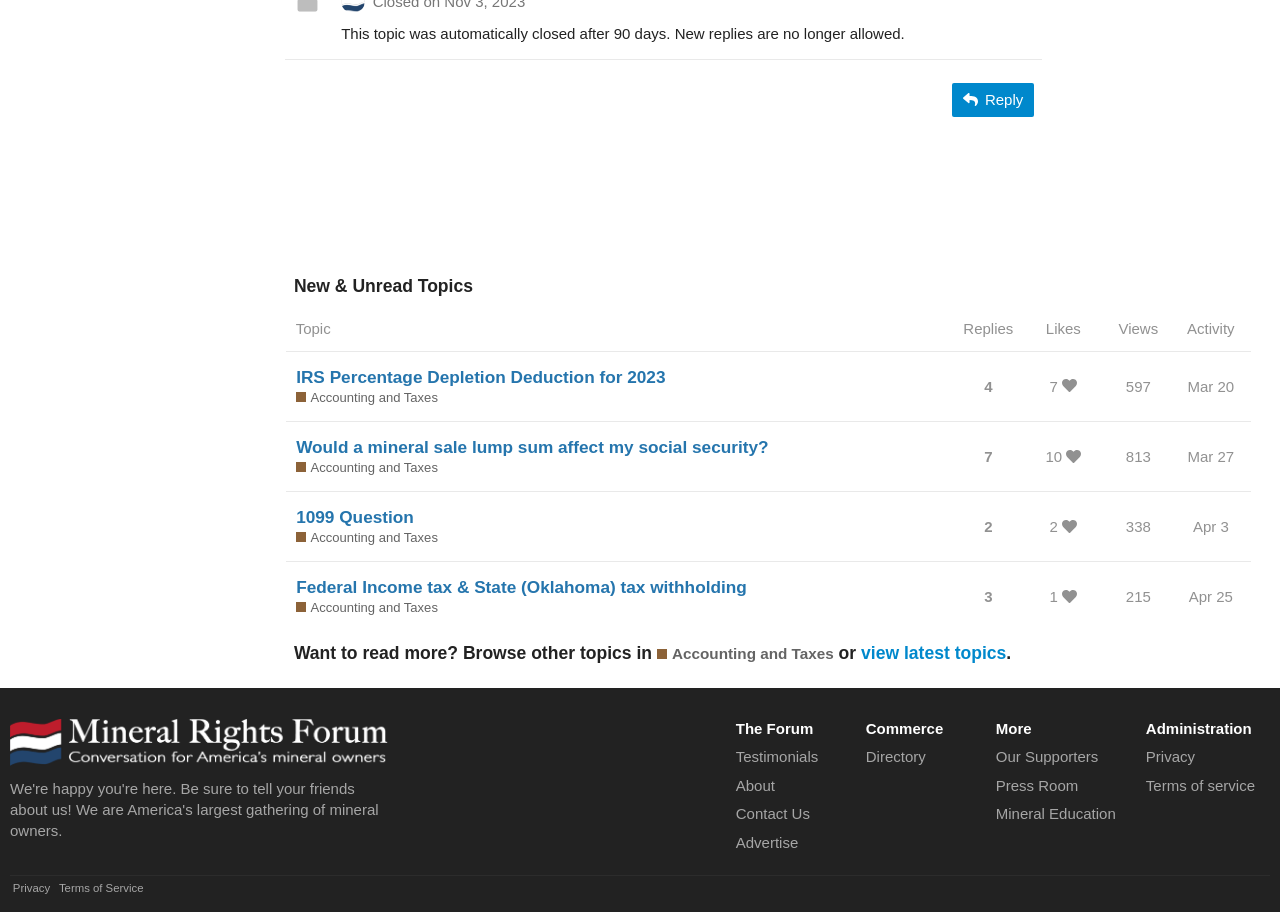Find the bounding box coordinates of the area to click in order to follow the instruction: "Read more about Accounting and Taxes".

[0.513, 0.705, 0.651, 0.728]